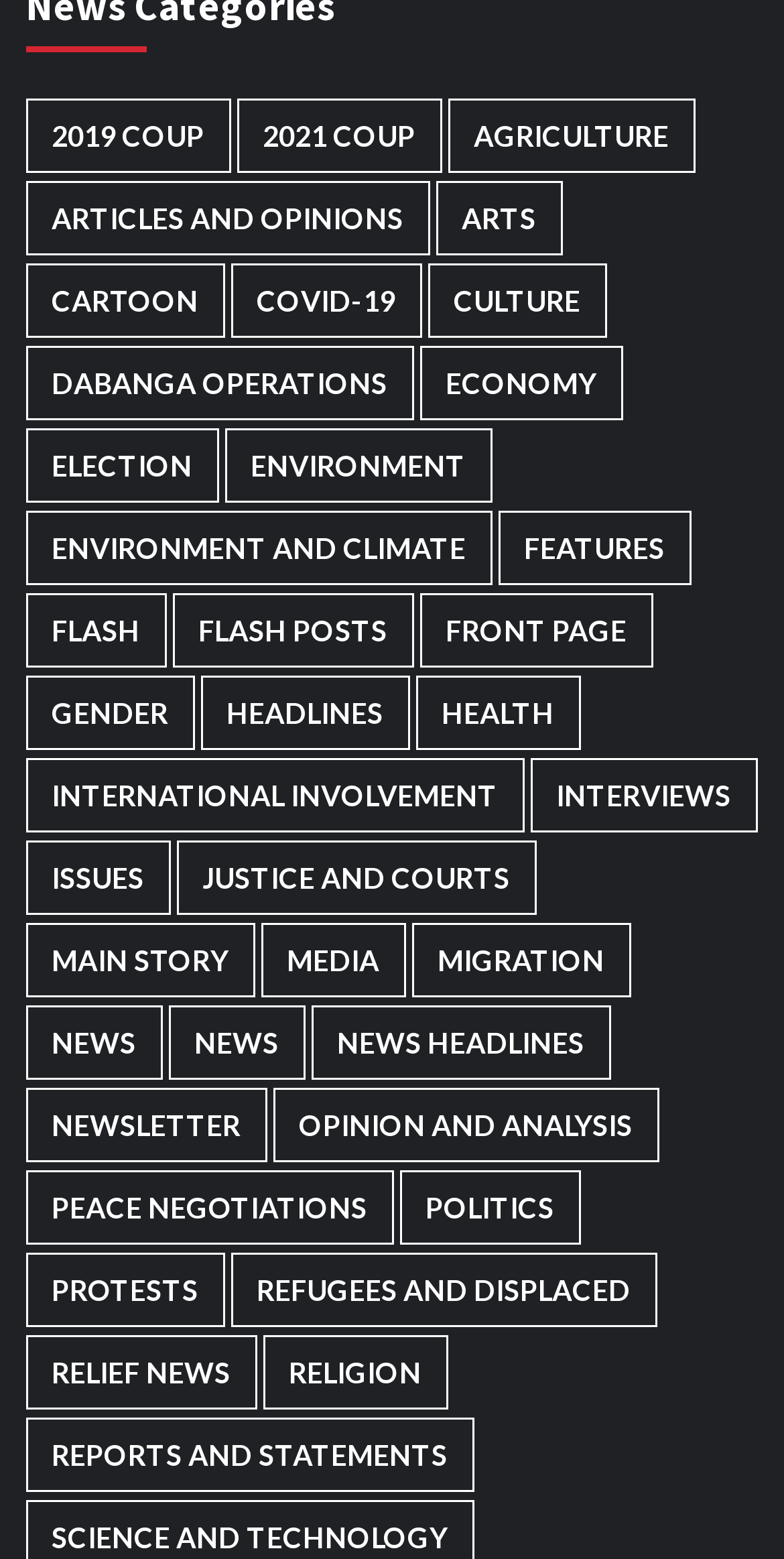Carefully examine the image and provide an in-depth answer to the question: What is the category that comes after 'Economy'?

I looked at the vertical position of the links and found that 'Election' comes after 'Economy'.